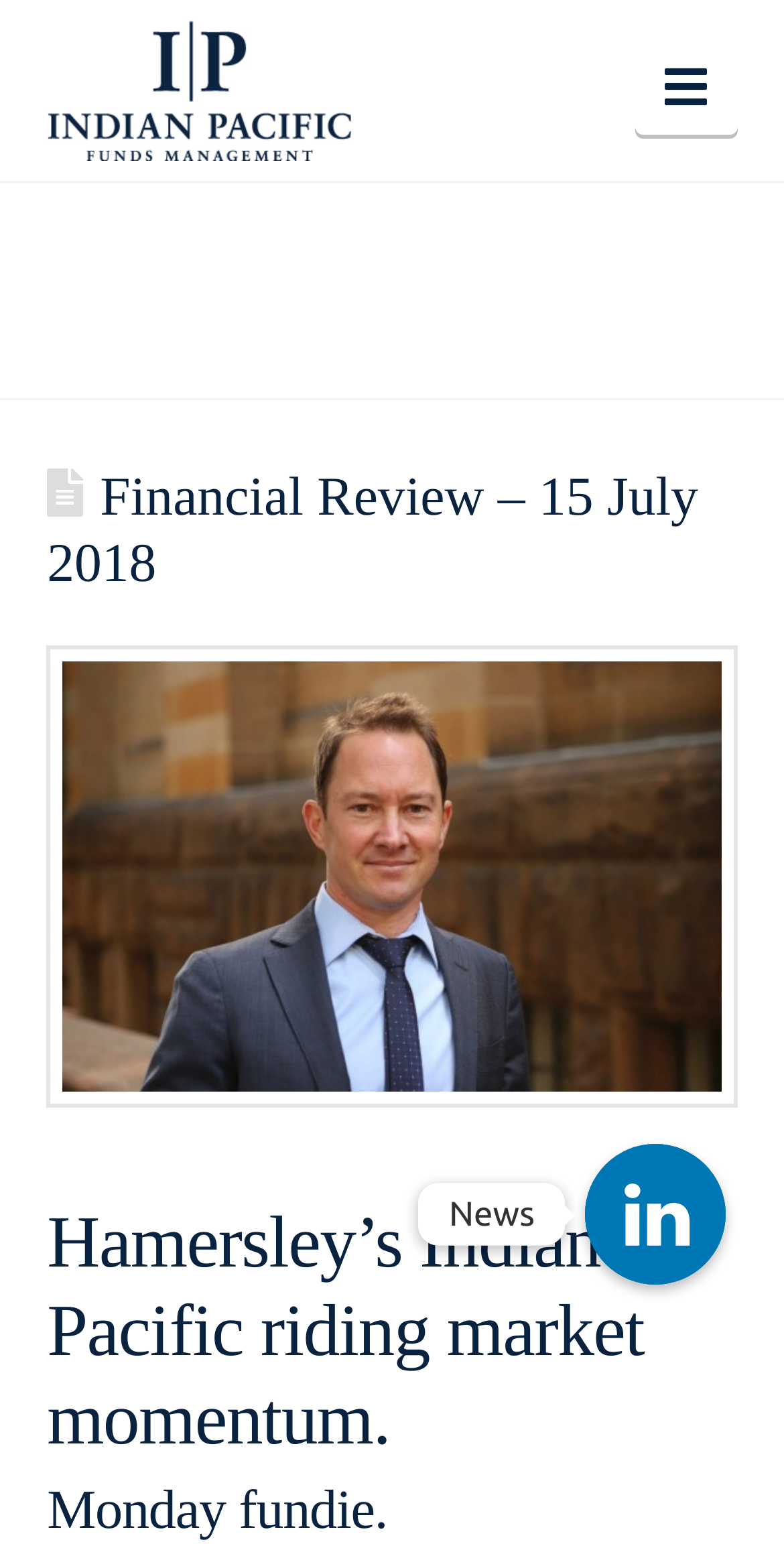What is the category of the article?
Make sure to answer the question with a detailed and comprehensive explanation.

The category of the article can be found near the bottom of the webpage, where it is written as 'News'.